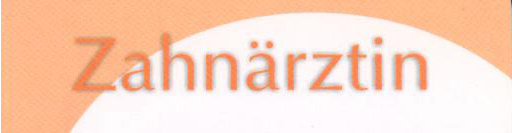Analyze the image and provide a detailed answer to the question: What is the likely atmosphere of the dental practice?

The warm orange hue of the text 'Zahnärztin' suggests a welcoming and professional atmosphere, which is likely indicative of a dental practice or clinic that aims to provide a comfortable and expert service to its patients.